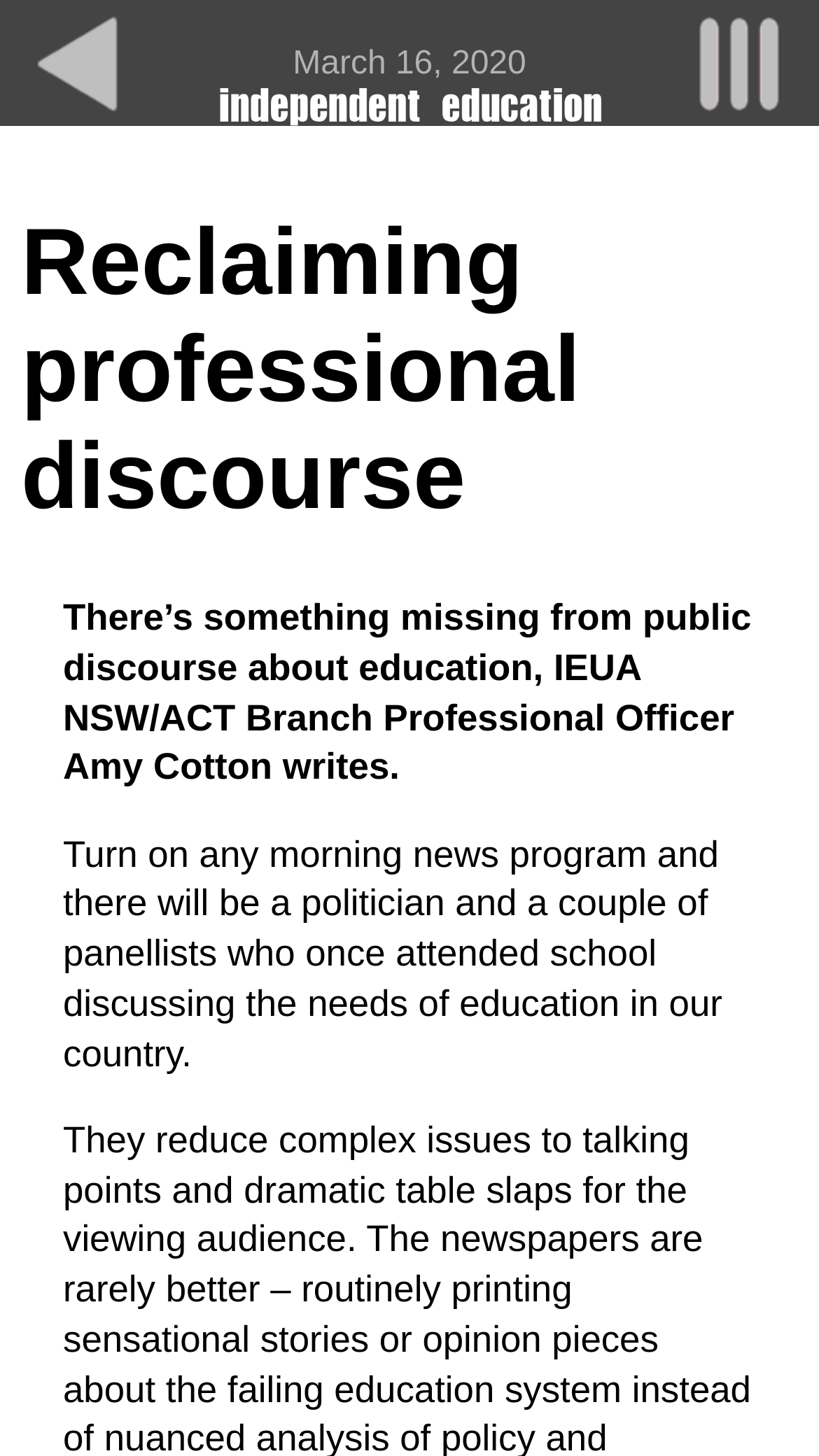Please locate the UI element described by "aria-label="Instagram - White Circle"" and provide its bounding box coordinates.

None